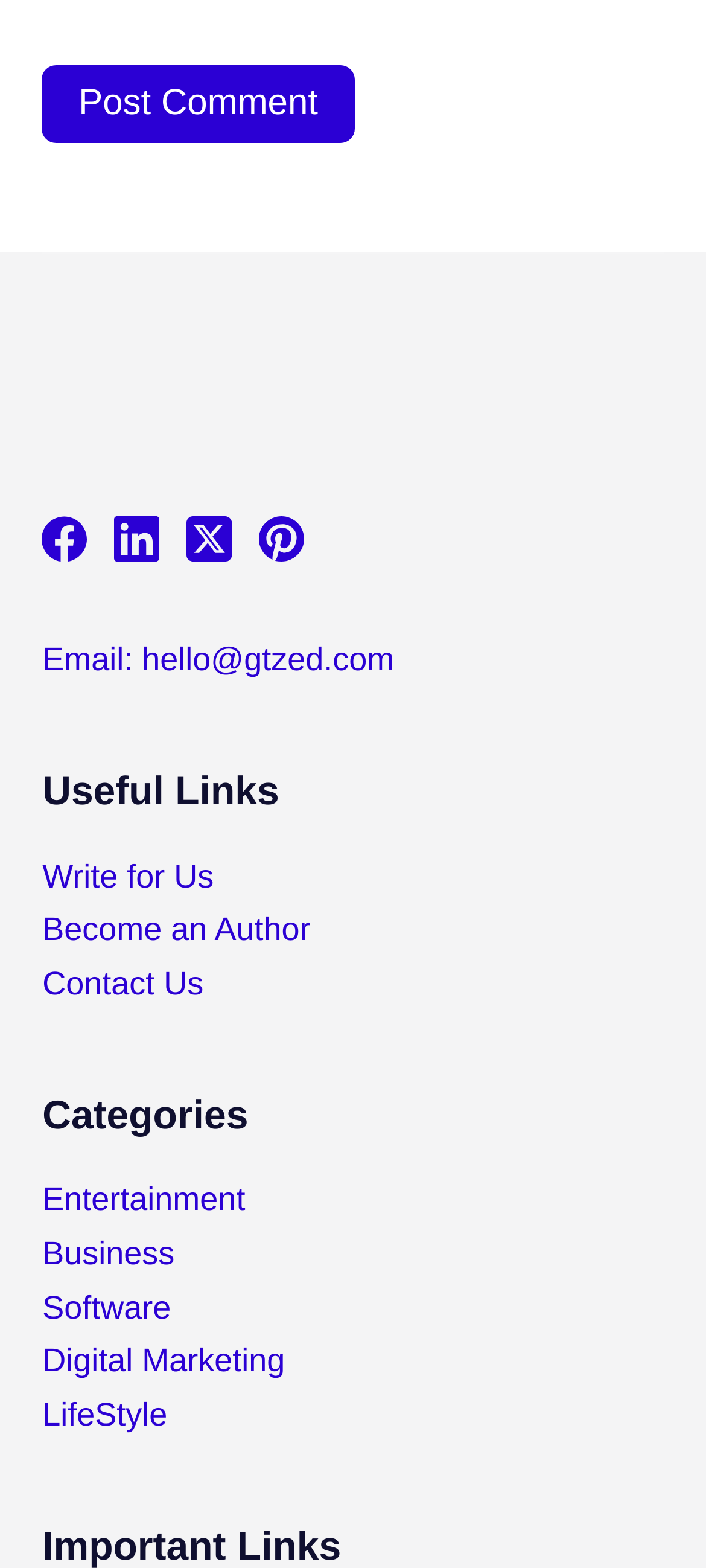Answer in one word or a short phrase: 
What is the email address provided?

hello@gtzed.com